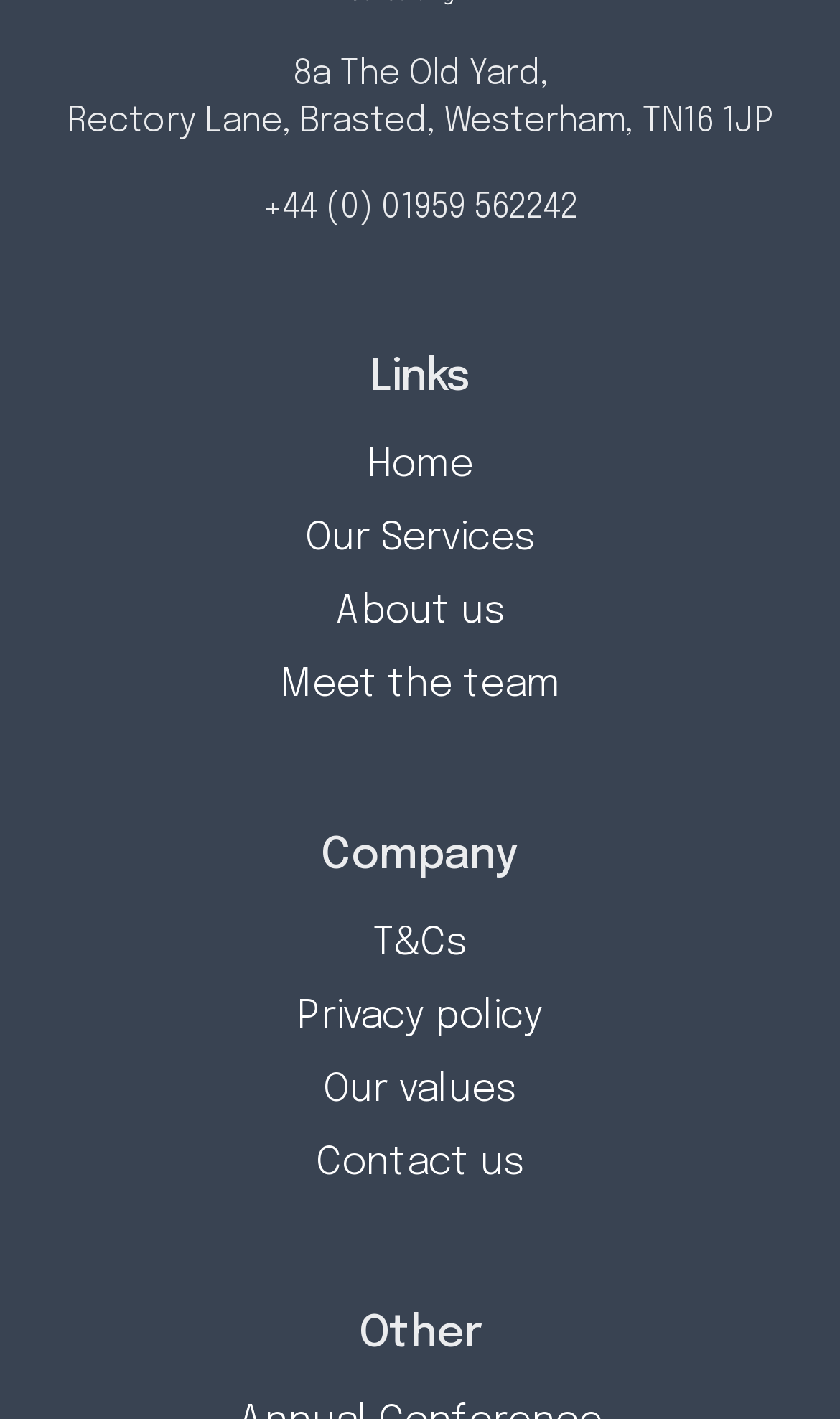Respond to the following query with just one word or a short phrase: 
What is the company's address?

8a The Old Yard, Rectory Lane, Brasted, Westerham, TN16 1JP